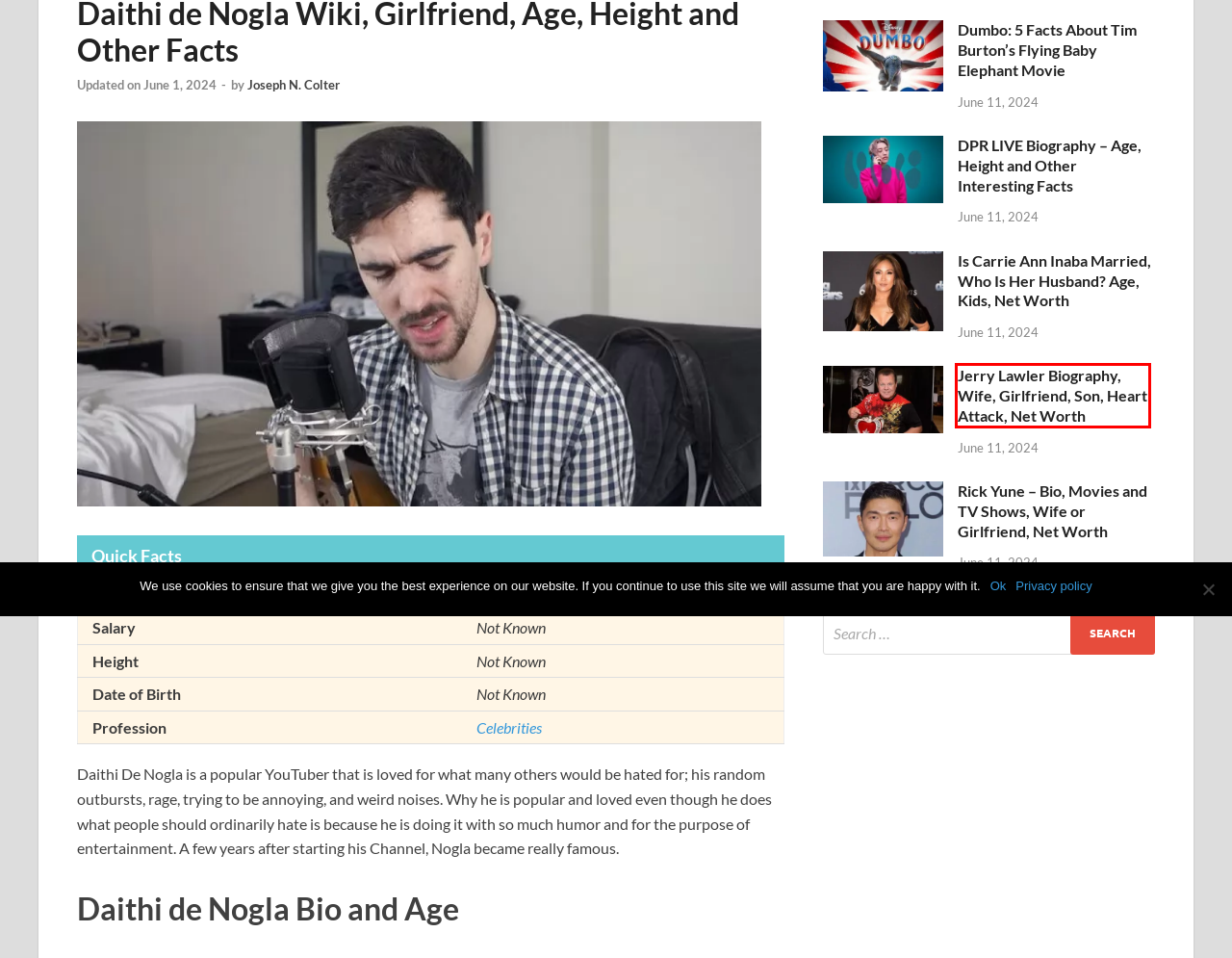A screenshot of a webpage is given, featuring a red bounding box around a UI element. Please choose the webpage description that best aligns with the new webpage after clicking the element in the bounding box. These are the descriptions:
A. DPR LIVE Biography – Age, Height and Other Interesting Facts - Networth Height Salary
B. Privacy Policy - Networth Height Salary
C. Joseph N. Colter, Author at Networth Height Salary
D. Jerry Lawler Biography, Wife, Girlfriend, Son, Heart Attack, Net Worth - Networth Height Salary
E. Top 10 Richest People In The World - Networth Height Salary
F. Is Carrie Ann Inaba Married, Who Is Her Husband? Age, Kids, Net Worth - Networth Height Salary
G. Rick Yune – Bio, Movies and TV Shows, Wife or Girlfriend, Net Worth - Networth Height Salary
H. Dumbo: 5 Facts About Tim Burton’s Flying Baby Elephant Movie - Networth Height Salary

D